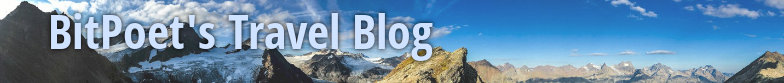What is the theme of the blog post highlighted for Day 5?
Provide a comprehensive and detailed answer to the question.

The image captures the essence of adventure and exploration, inviting readers to delve into the travel experiences shared within the blog, which suggests that the theme of the blog post highlighted for Day 5 is travel, specifically detailing the journey from Jachenau to Hinterriss.